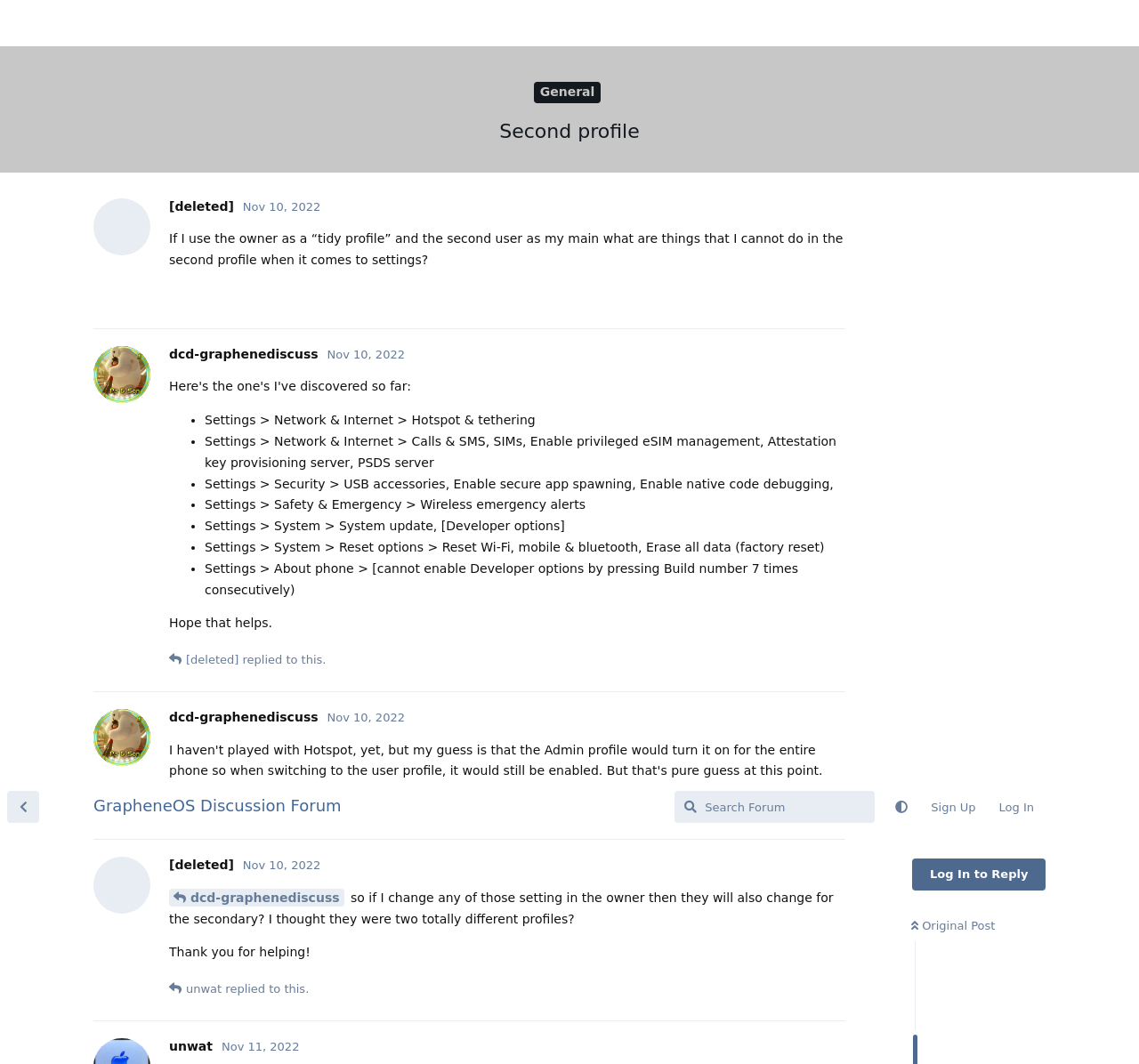Predict the bounding box of the UI element based on this description: "aria-label="Search Forum" placeholder="Search Forum"".

[0.592, 0.007, 0.768, 0.037]